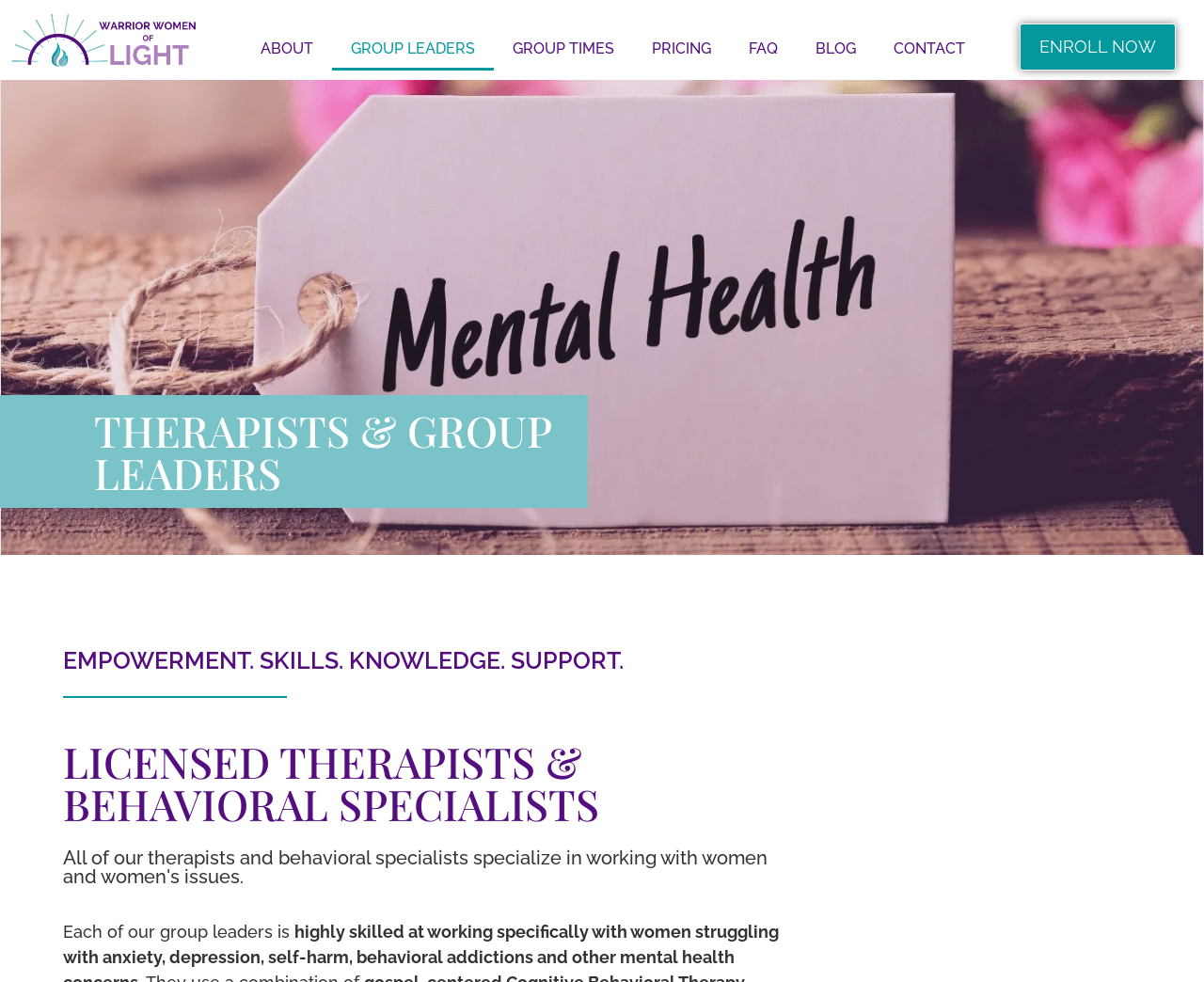Provide a short, one-word or phrase answer to the question below:
What do the therapists and behavioral specialists specialize in?

Women and women's issues